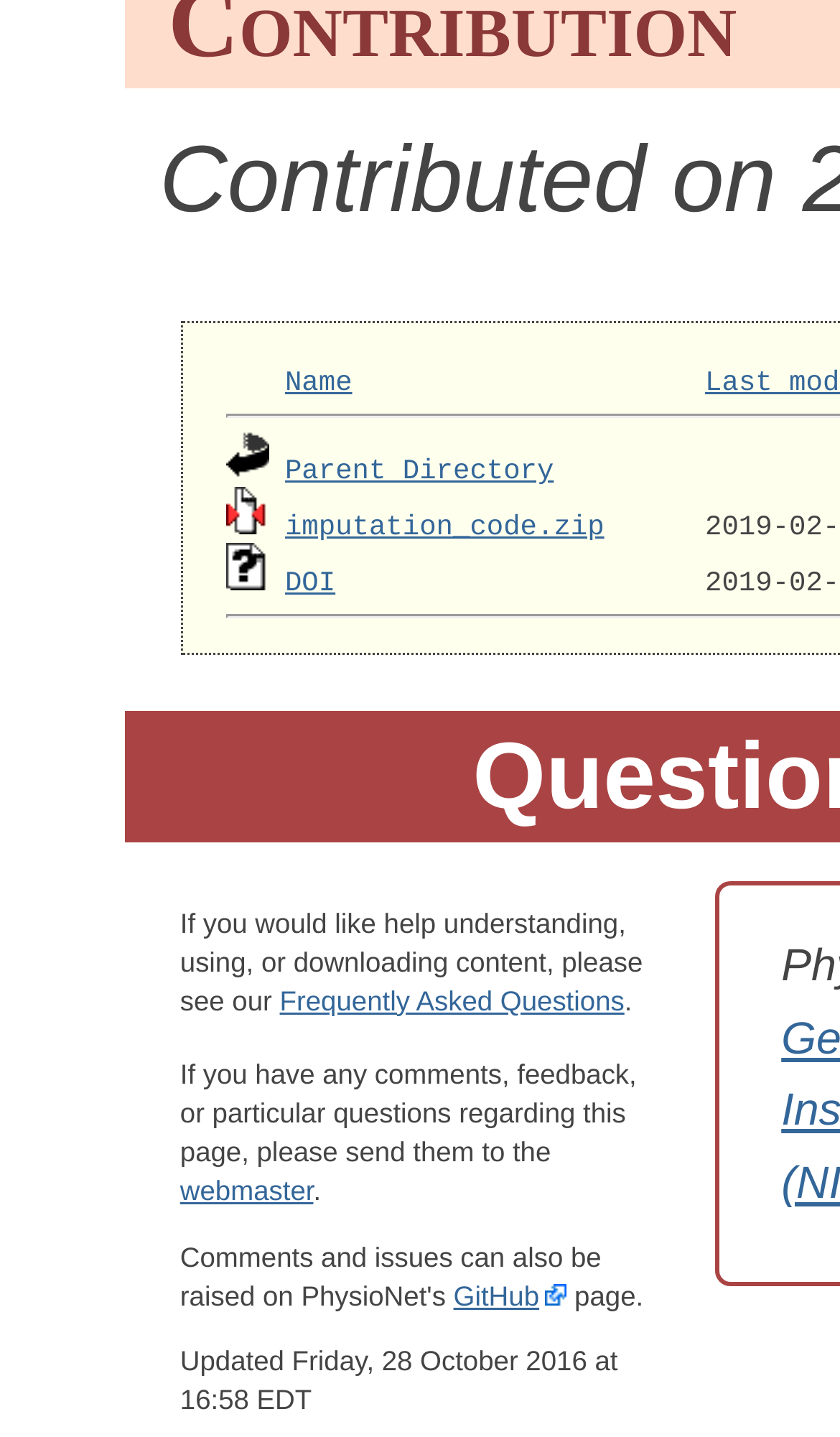How many links are present in the footer section?
Based on the visual content, answer with a single word or a brief phrase.

3